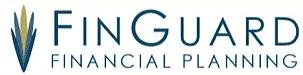Provide a comprehensive description of the image.

The image features the logo of FinGuard Financial Planning, prominently displaying the name "FinGuard" in a sophisticated font, with "Financial Planning" elegantly positioned below it. The logo is adorned with a stylized graphic element that resembles a series of vertical lines or leaves, evoking a sense of growth and stability, which aligns with the brand's focus on investment and financial services. This visual identity communicates professionalism and trust, key attributes in the financial planning industry. The overall design is clean and modern, making it easily recognizable and memorable for clients seeking financial guidance.